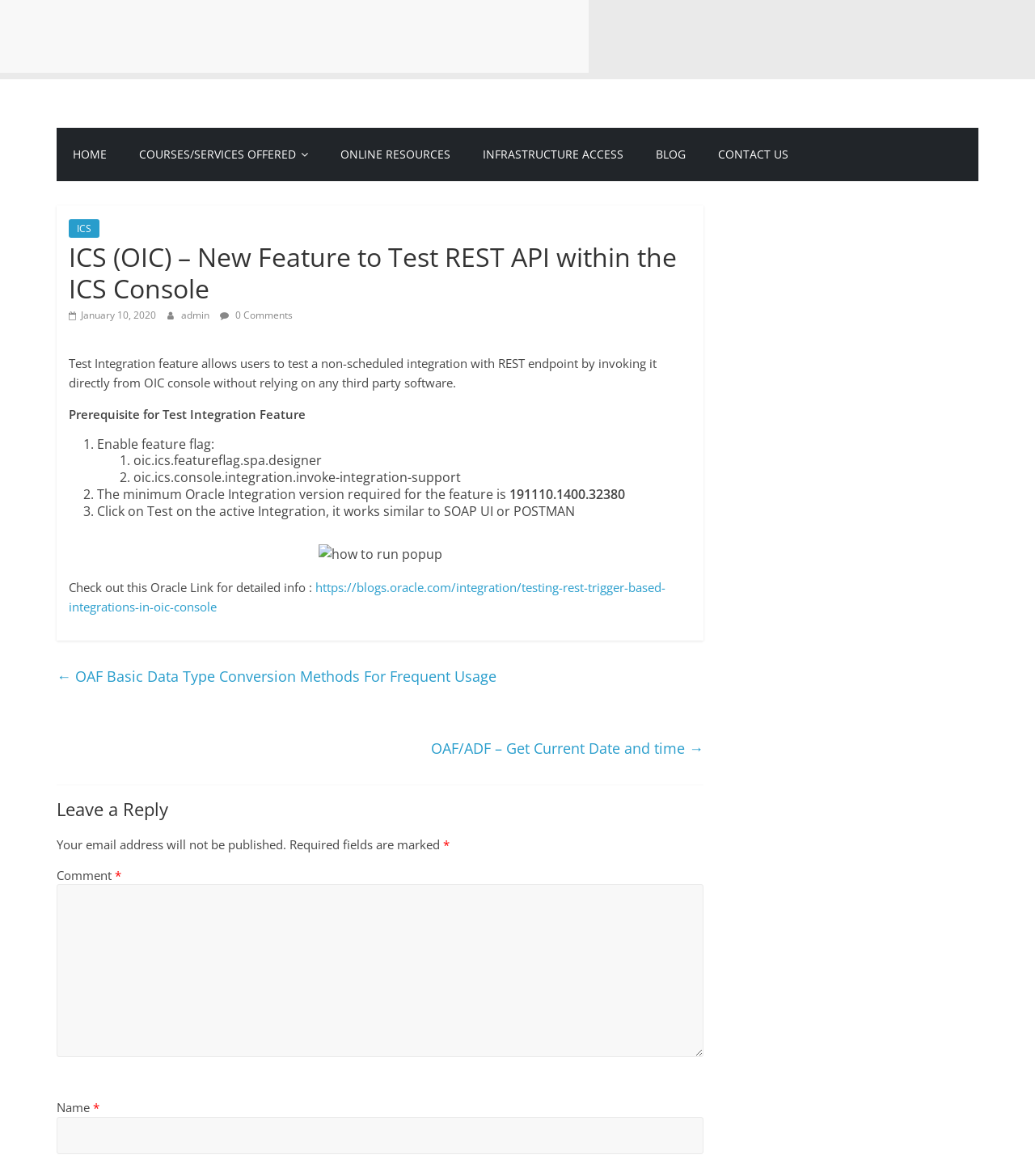Please provide a detailed answer to the question below based on the screenshot: 
What is the minimum Oracle Integration version required for the feature?

The minimum Oracle Integration version required for the feature is 191110.1400.32380, which is mentioned in the prerequisites for the Test Integration feature.